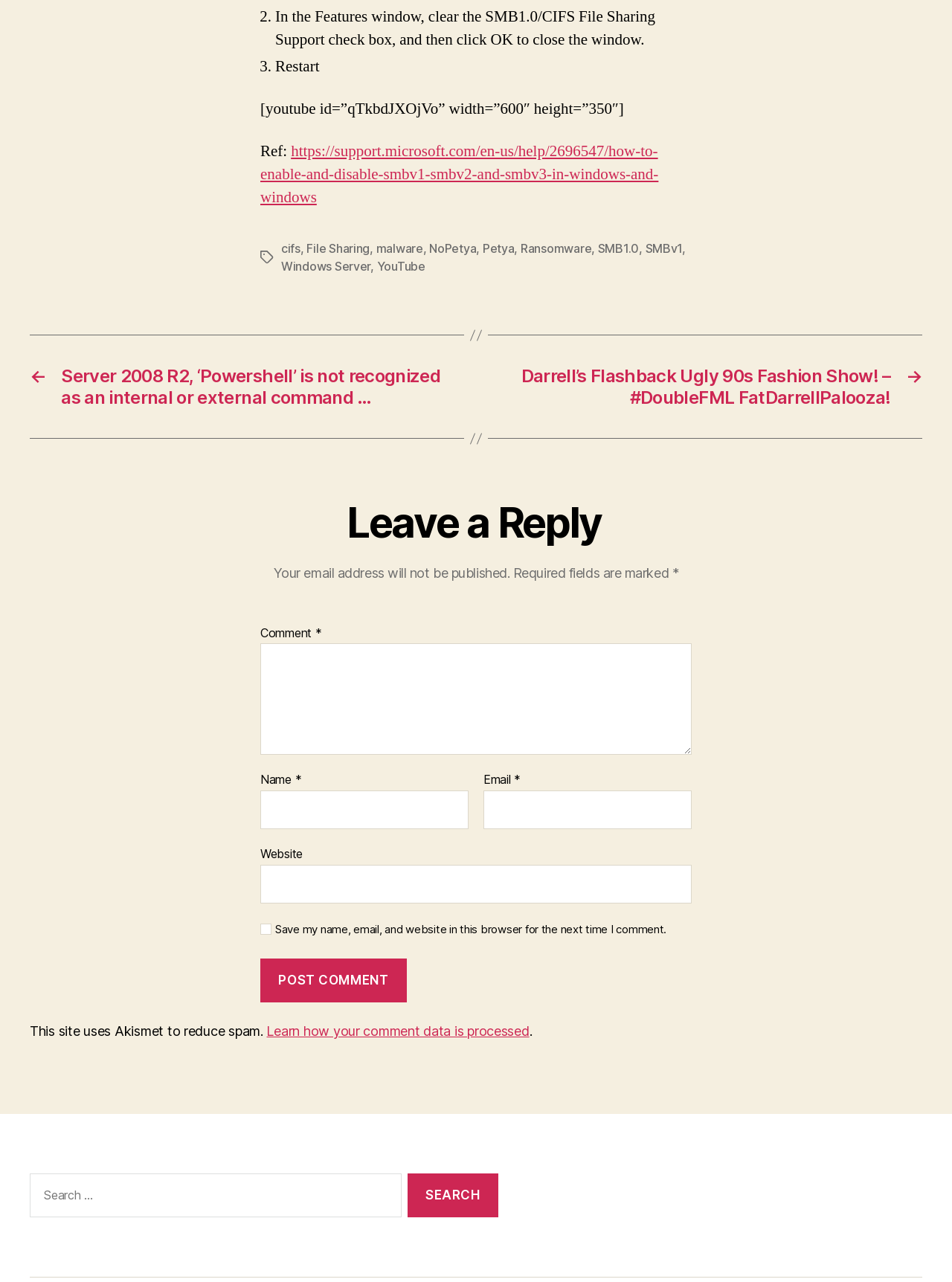Show the bounding box coordinates of the region that should be clicked to follow the instruction: "Enter a comment in the text box."

[0.273, 0.502, 0.727, 0.589]